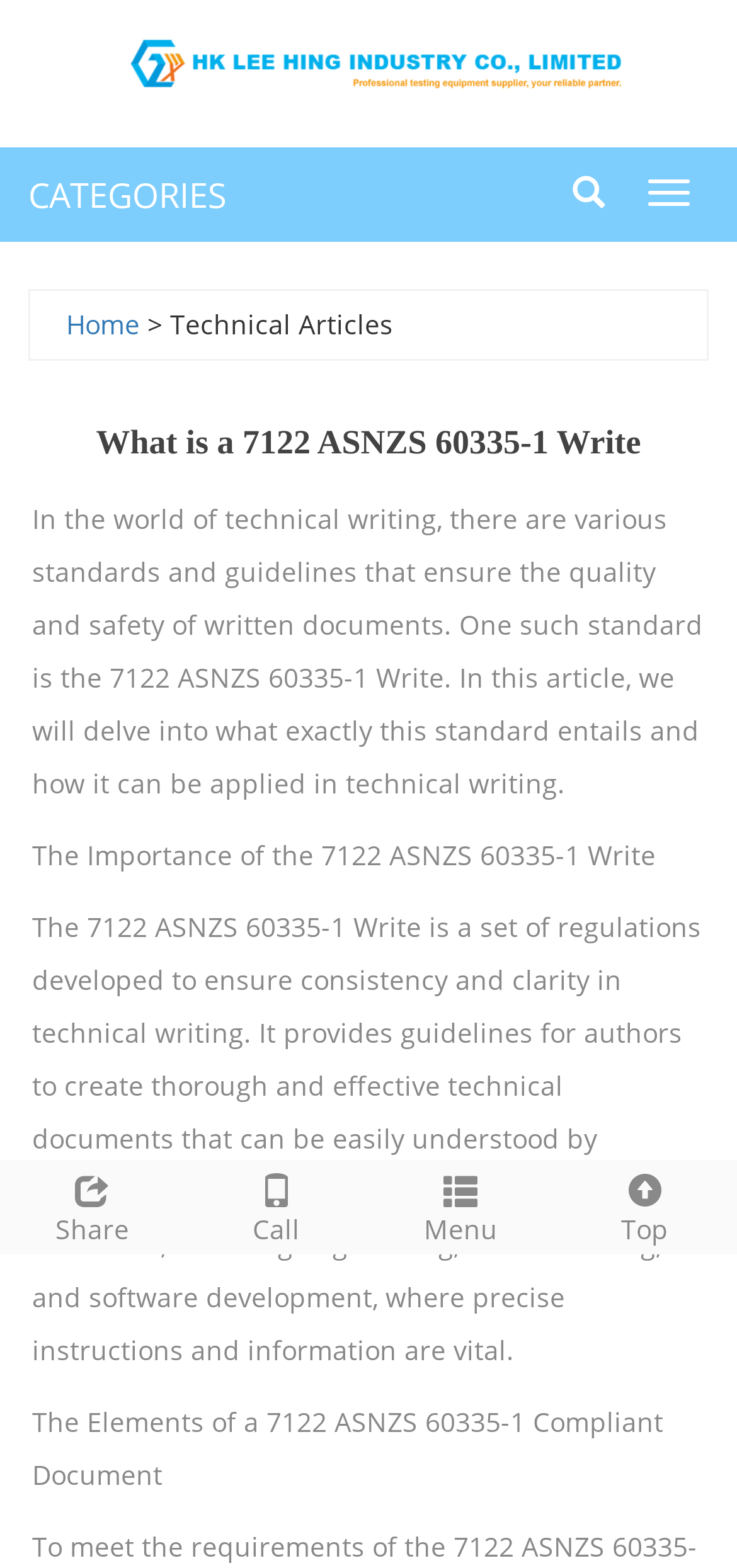Locate the bounding box coordinates of the segment that needs to be clicked to meet this instruction: "Toggle navigation".

[0.854, 0.103, 0.962, 0.142]